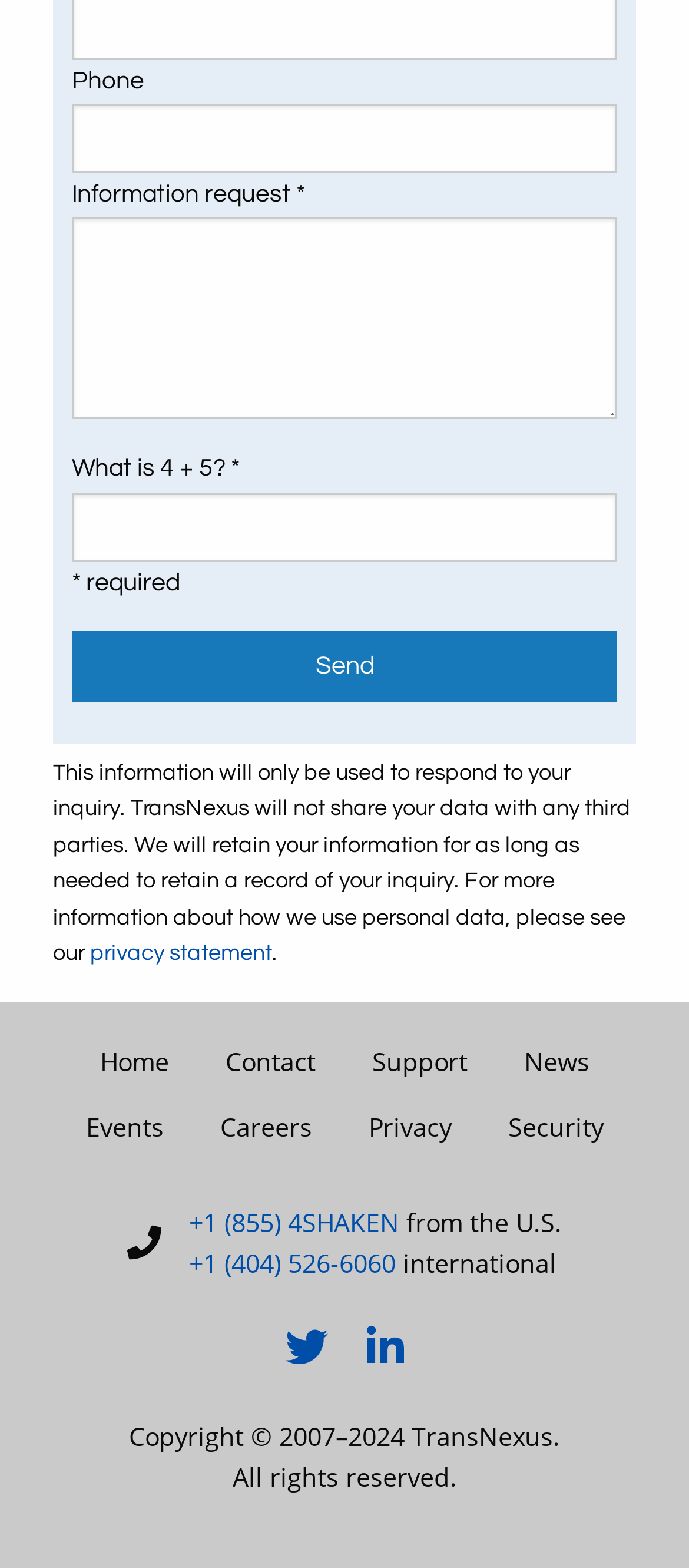Locate the bounding box coordinates of the clickable region to complete the following instruction: "Fill in information request."

[0.105, 0.139, 0.895, 0.268]